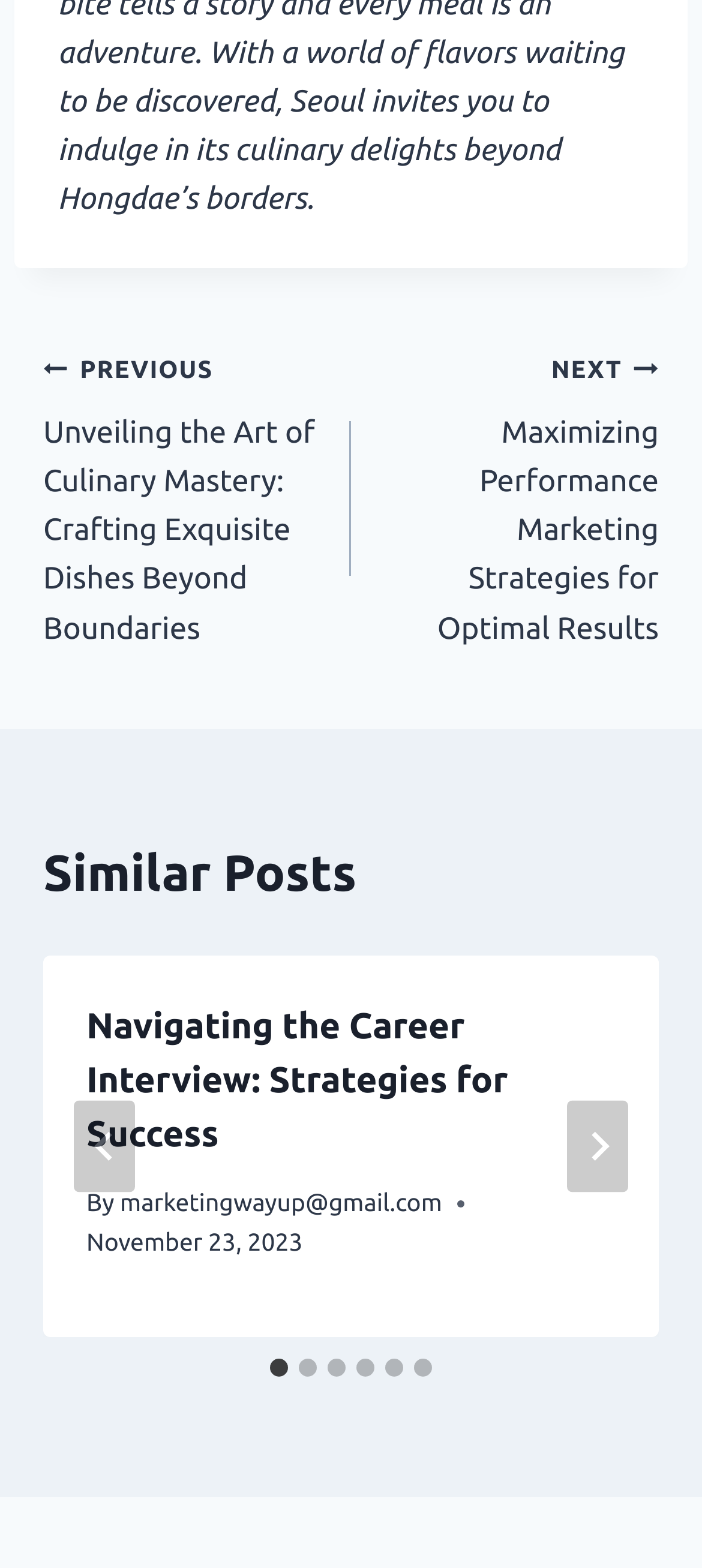Can you find the bounding box coordinates of the area I should click to execute the following instruction: "select the fourth choice"?

None